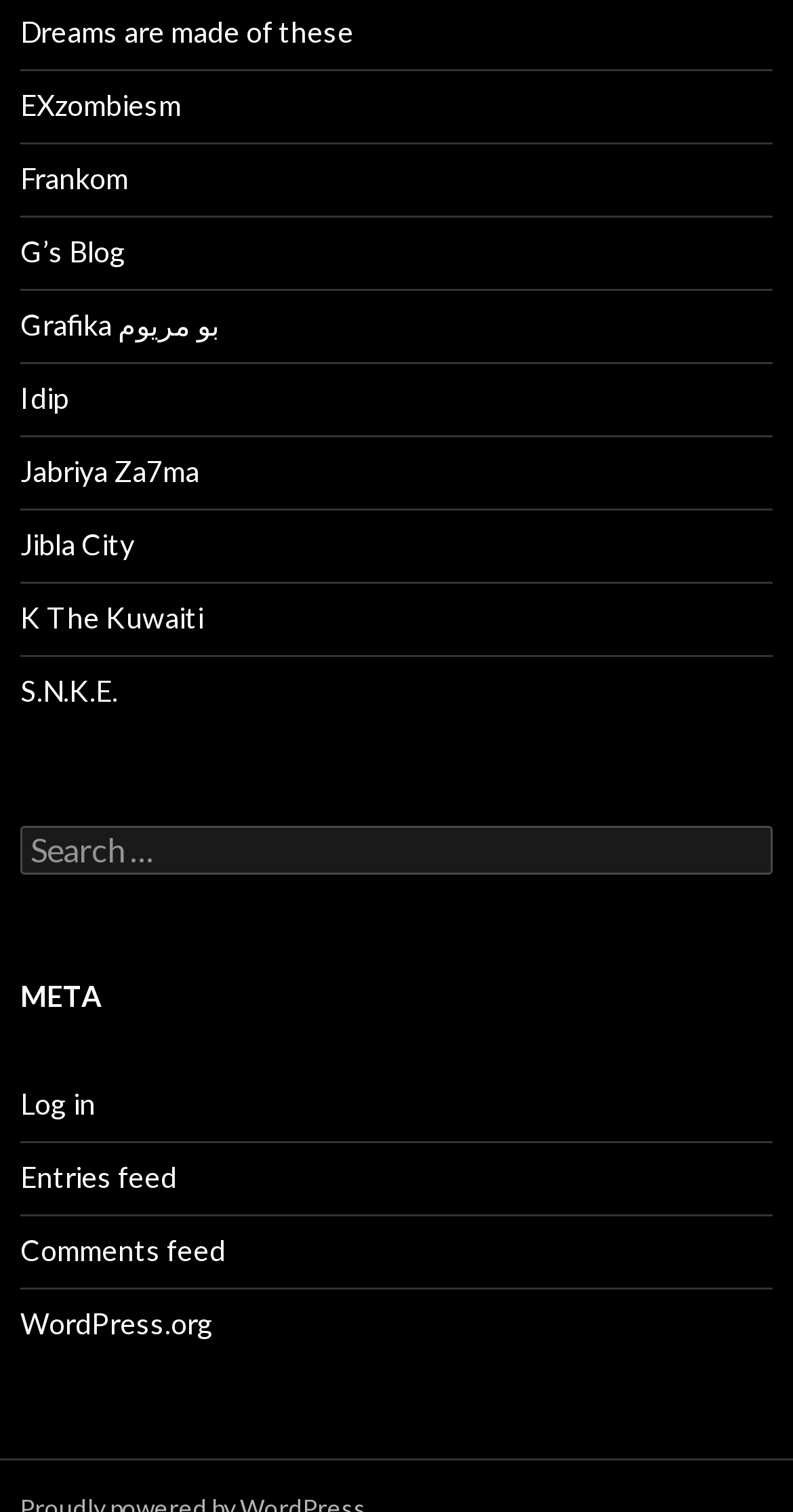Determine the bounding box coordinates in the format (top-left x, top-left y, bottom-right x, bottom-right y). Ensure all values are floating point numbers between 0 and 1. Identify the bounding box of the UI element described by: Accept All

None